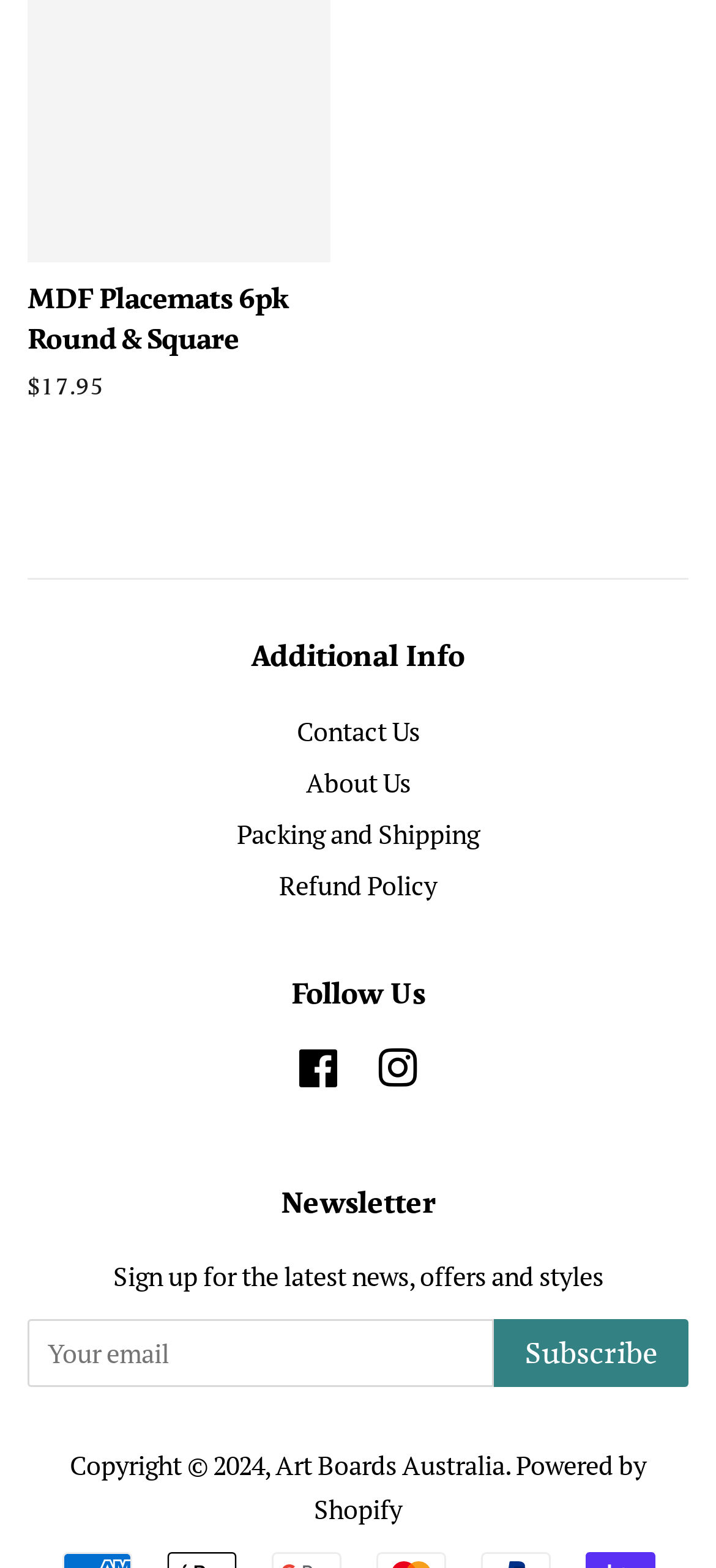Please locate the clickable area by providing the bounding box coordinates to follow this instruction: "Read Refund Policy".

[0.39, 0.554, 0.61, 0.576]